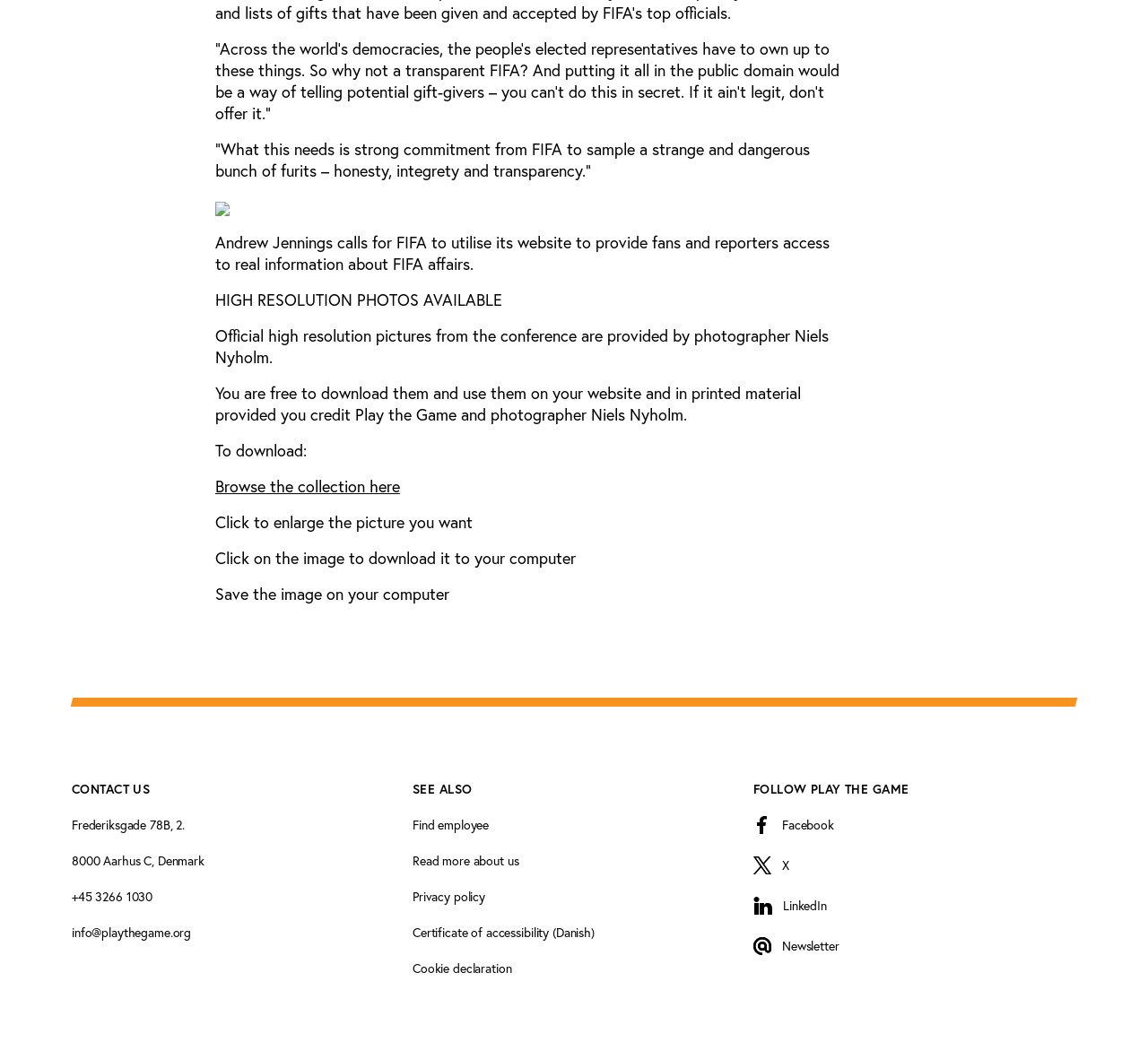Determine the bounding box coordinates of the element that should be clicked to execute the following command: "Click to browse the photo collection".

[0.188, 0.452, 0.348, 0.473]